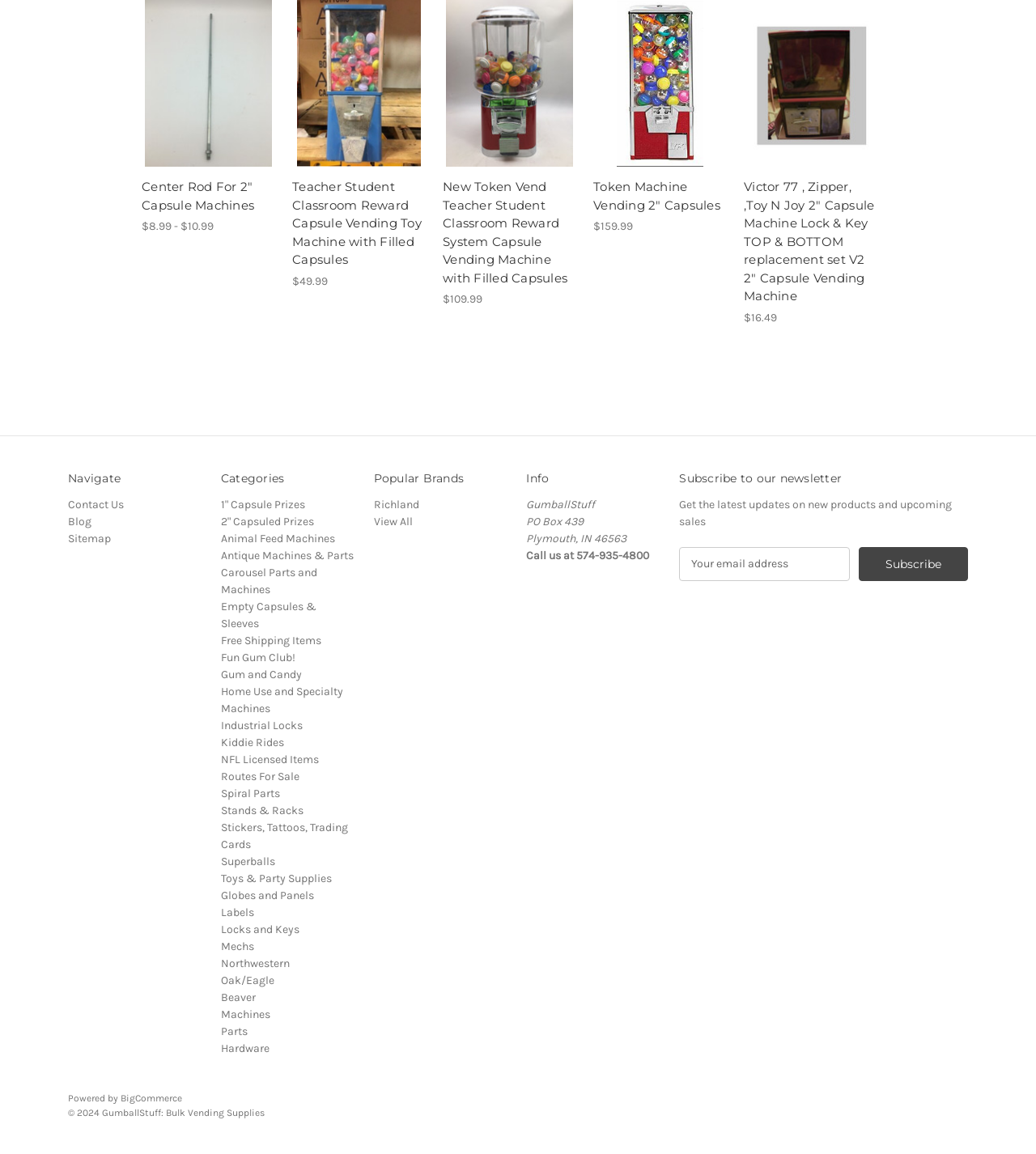Please find the bounding box coordinates in the format (top-left x, top-left y, bottom-right x, bottom-right y) for the given element description. Ensure the coordinates are floating point numbers between 0 and 1. Description: Empty Capsules & Sleeves

[0.213, 0.52, 0.305, 0.546]